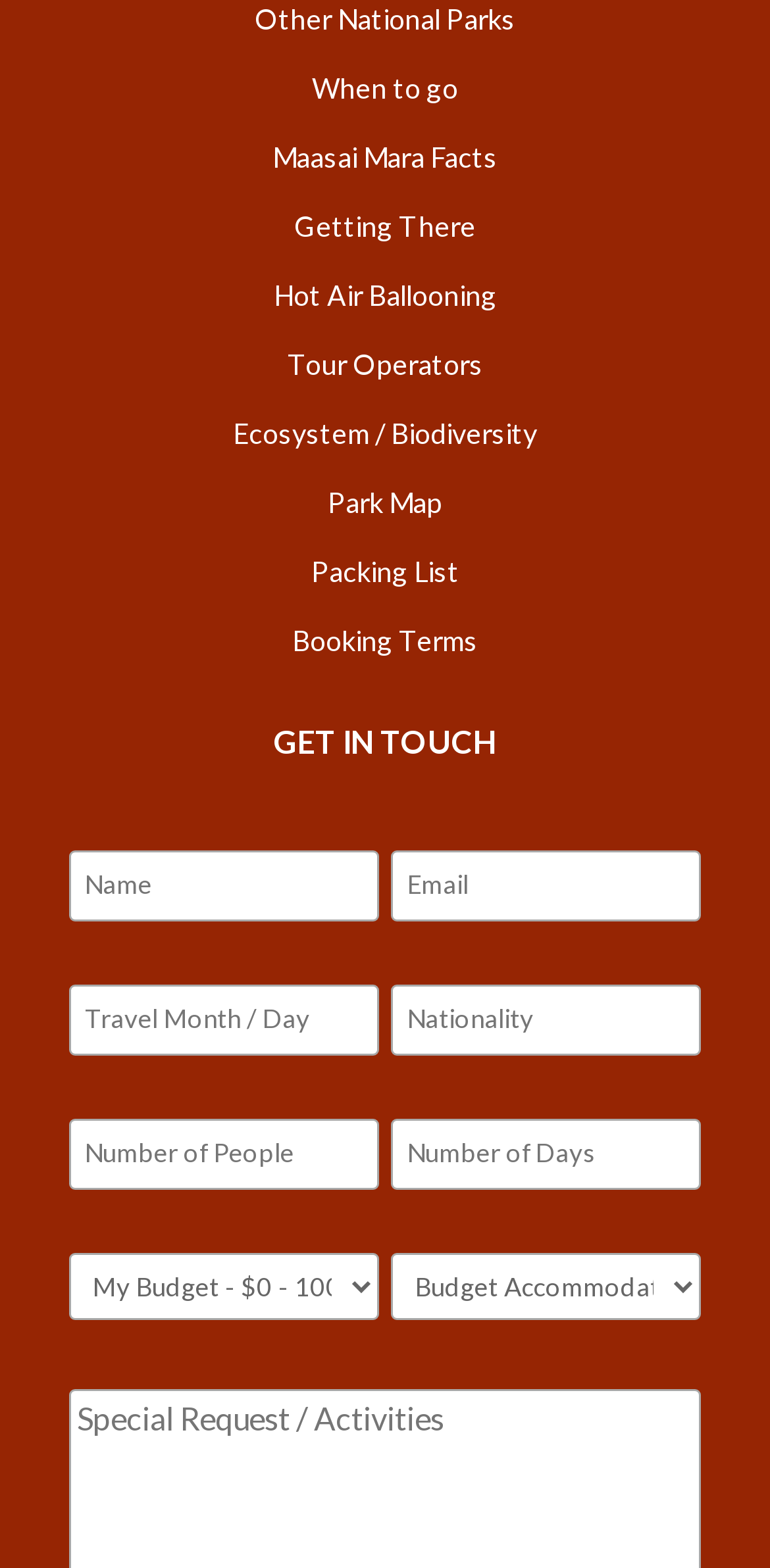What is the name of the national park?
Look at the webpage screenshot and answer the question with a detailed explanation.

Based on the link 'Maasai Mara Facts' and other related links, it can be inferred that the webpage is about Maasai Mara national park.